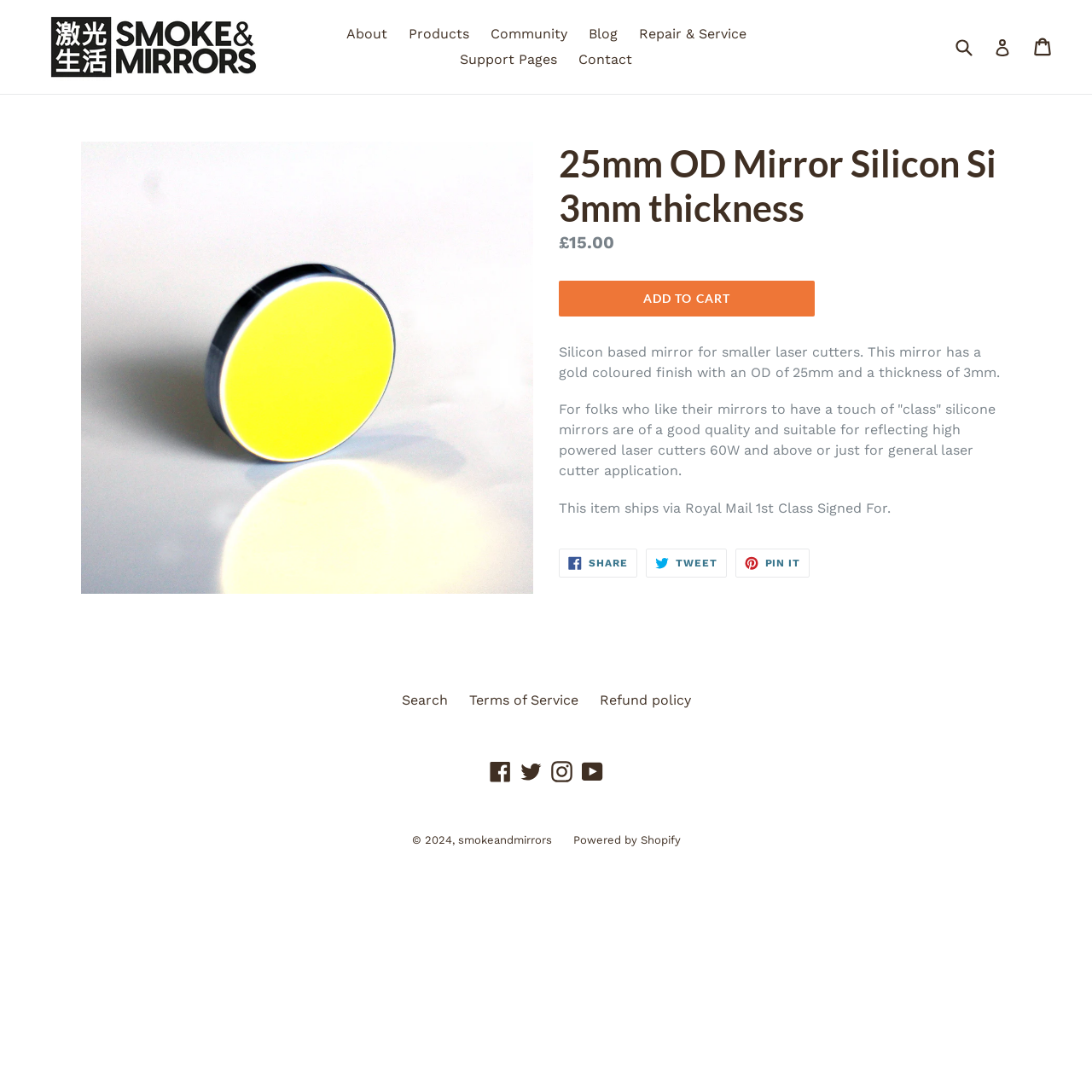Write an extensive caption that covers every aspect of the webpage.

This webpage is about a product, specifically a 25mm OD Mirror Silicon Si with a 3mm thickness, designed for smaller laser cutters and laser engravers. The page has a navigation menu at the top, featuring links to "About", "Products", "Community", "Blog", "Repair & Service", "Support Pages", and "Contact". There is also a search bar and a login link on the top right corner.

Below the navigation menu, there is a large image of the product, taking up most of the width of the page. Next to the image, there is a heading with the product name, followed by a description of the product, including its features and uses. The description is divided into three paragraphs, with the first paragraph explaining the product's purpose, the second paragraph highlighting its quality and suitability for high-powered laser cutters, and the third paragraph mentioning the shipping details.

Under the product description, there are three social media links to share the product on Facebook, Twitter, and Pinterest. Below these links, there is a call-to-action button to "ADD TO CART" and a display of the regular price, £15.00.

At the bottom of the page, there is a footer section with links to "Search", "Terms of Service", "Refund policy", and social media links to Facebook, Twitter, Instagram, and YouTube. There is also a copyright notice and a link to the website's powered-by platform, Shopify.